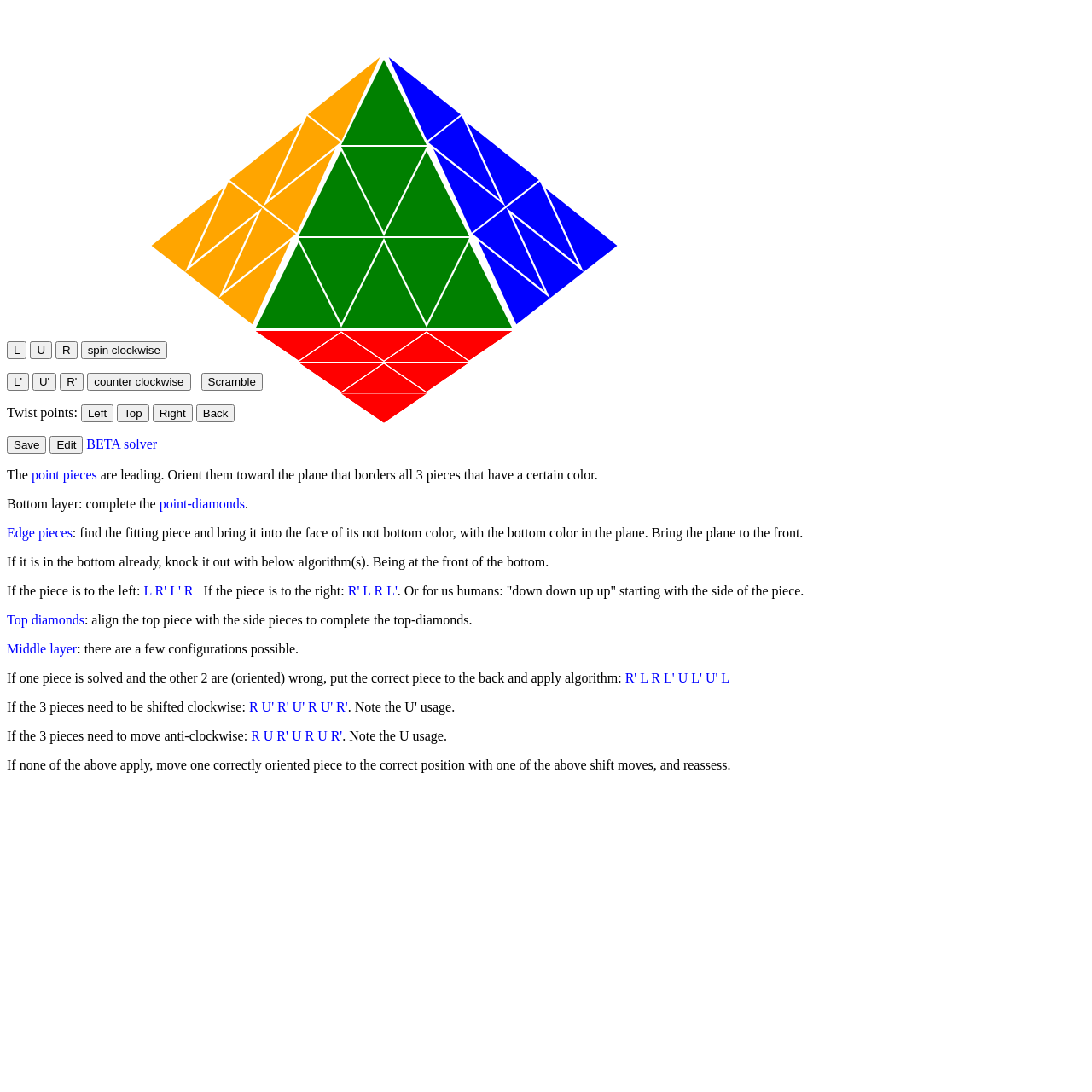Identify the bounding box coordinates necessary to click and complete the given instruction: "Click the 'L' button".

[0.006, 0.312, 0.025, 0.329]